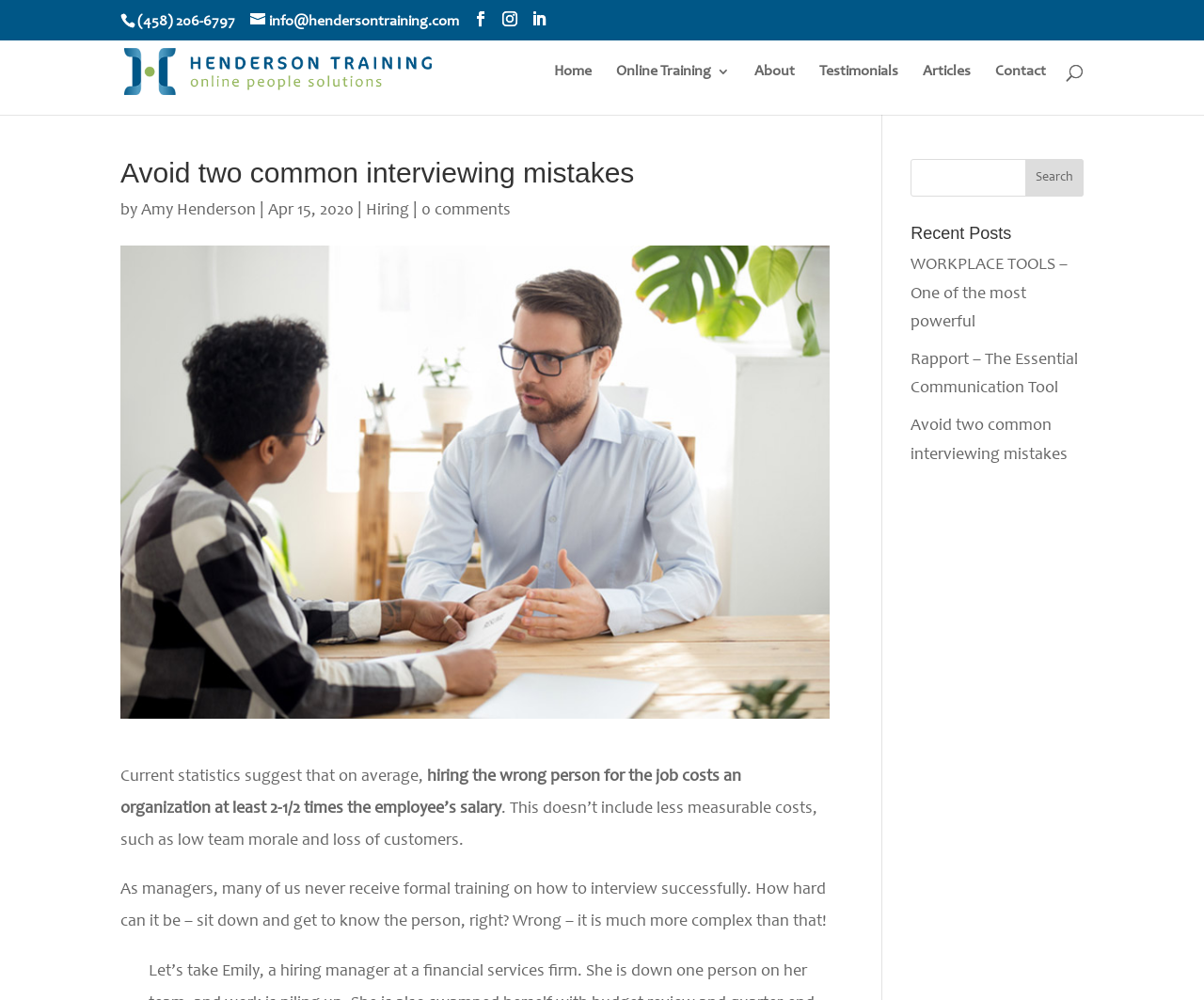Locate the bounding box of the user interface element based on this description: "Testimonials".

[0.031, 0.422, 0.1, 0.475]